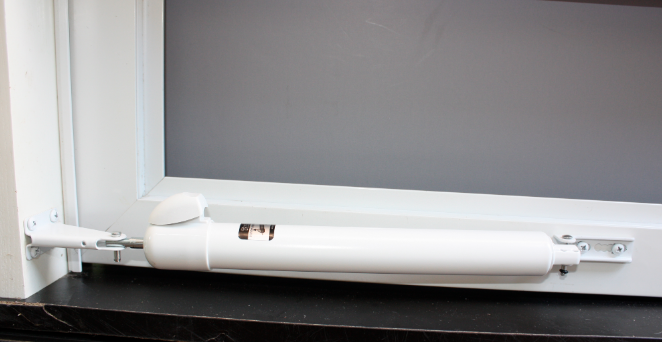Refer to the screenshot and give an in-depth answer to this question: What is the color of the door closer?

The color of the door closer is white, as mentioned in the caption that describes it as featuring a sleek, white finish that integrates seamlessly with its surroundings.